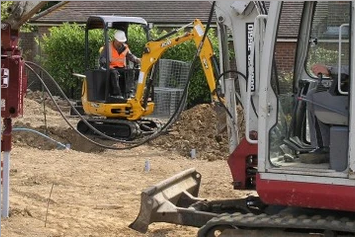What type of project is being performed in the construction site?
From the image, respond with a single word or phrase.

Screw pile installation